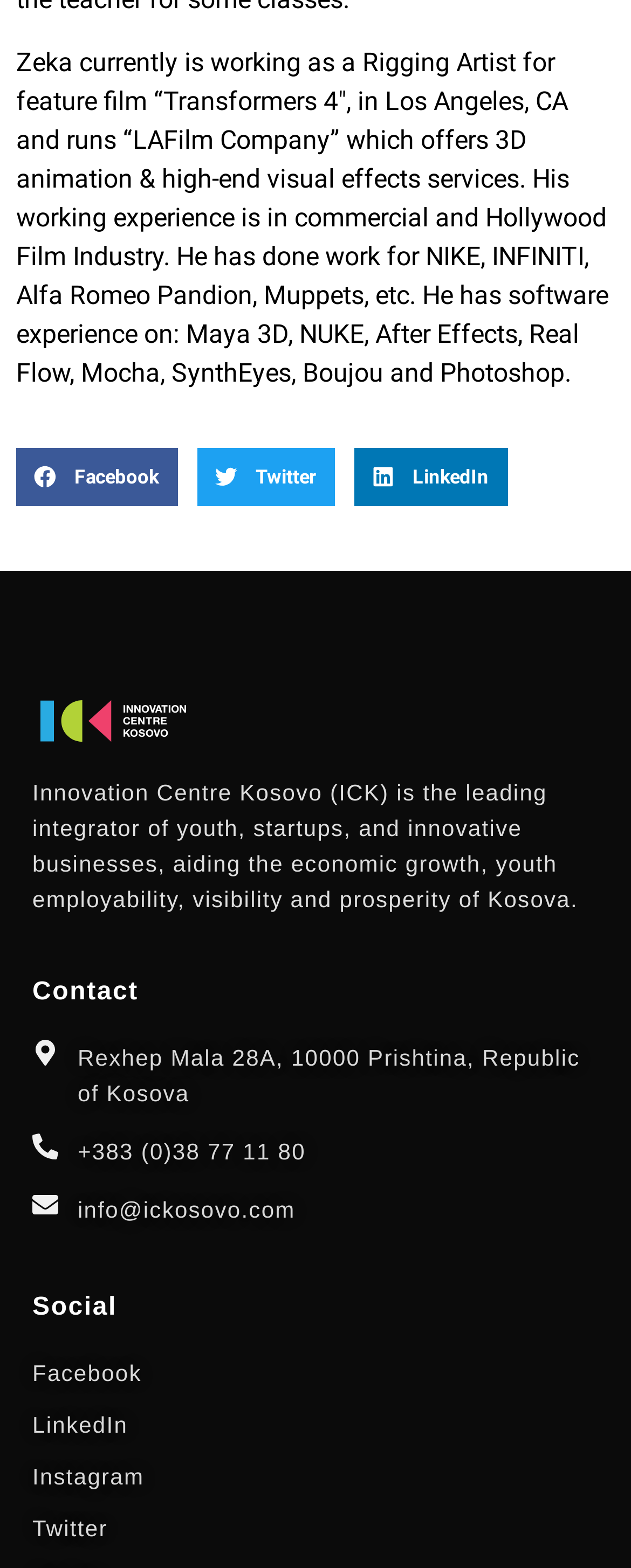Please study the image and answer the question comprehensively:
What is Zeka's current job?

According to the text, Zeka is currently working as a Rigging Artist for feature film 'Transformers 4' in Los Angeles, CA.